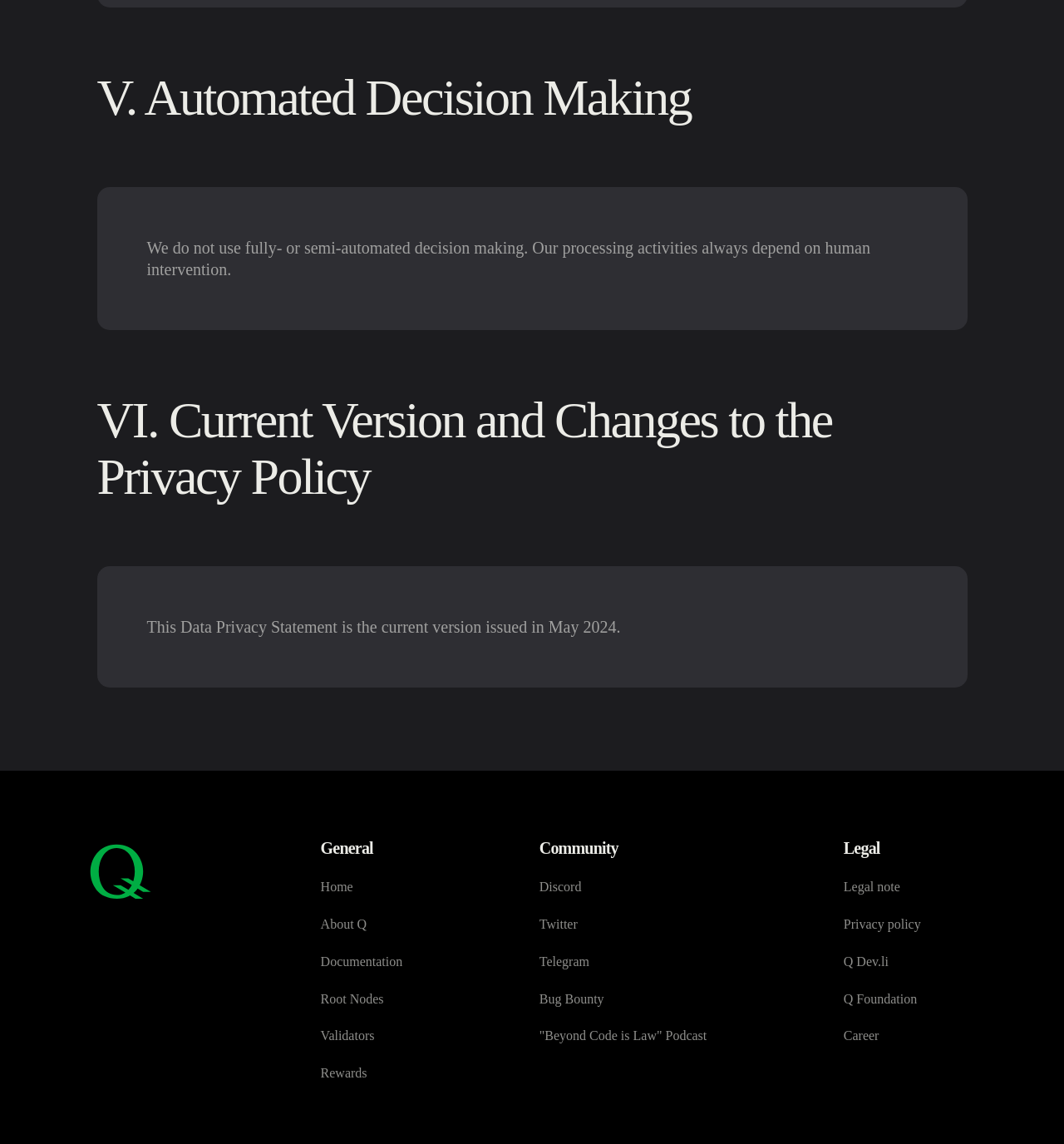Bounding box coordinates are specified in the format (top-left x, top-left y, bottom-right x, bottom-right y). All values are floating point numbers bounded between 0 and 1. Please provide the bounding box coordinate of the region this sentence describes: Q Foundation

[0.793, 0.866, 0.865, 0.881]